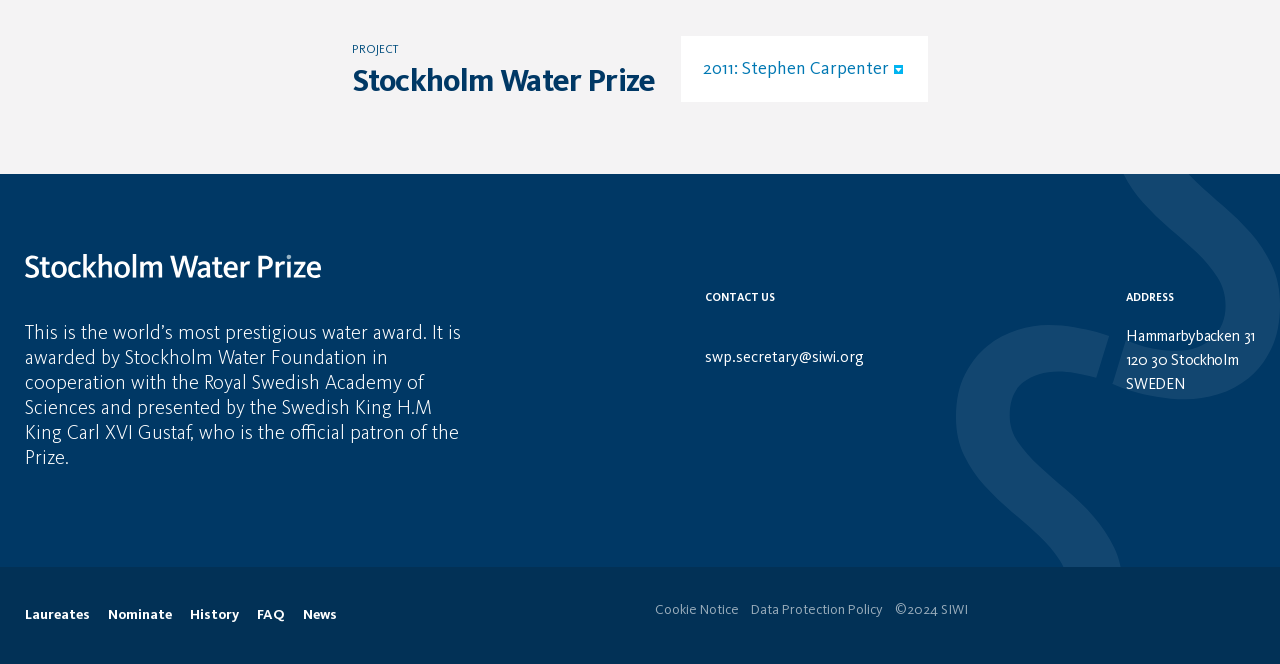What is the copyright year of the webpage?
Please provide a detailed and comprehensive answer to the question.

The answer can be found in the static text element '©2024 SIWI' which is a child of the root element and is located at the bottom of the webpage.